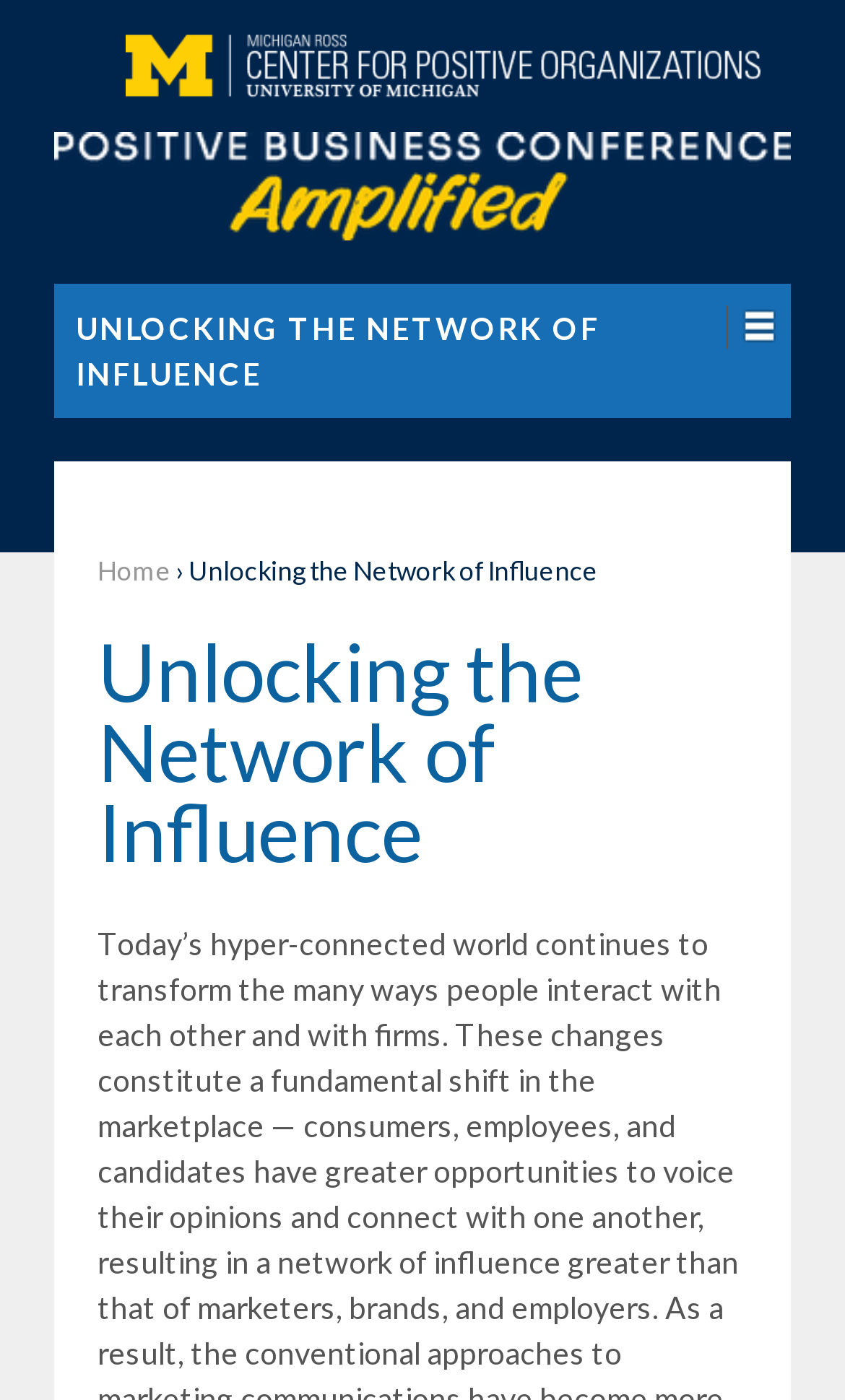Given the element description alt="Center for Positive Organizations", identify the bounding box coordinates for the UI element on the webpage screenshot. The format should be (top-left x, top-left y, bottom-right x, bottom-right y), with values between 0 and 1.

[0.129, 0.035, 0.91, 0.055]